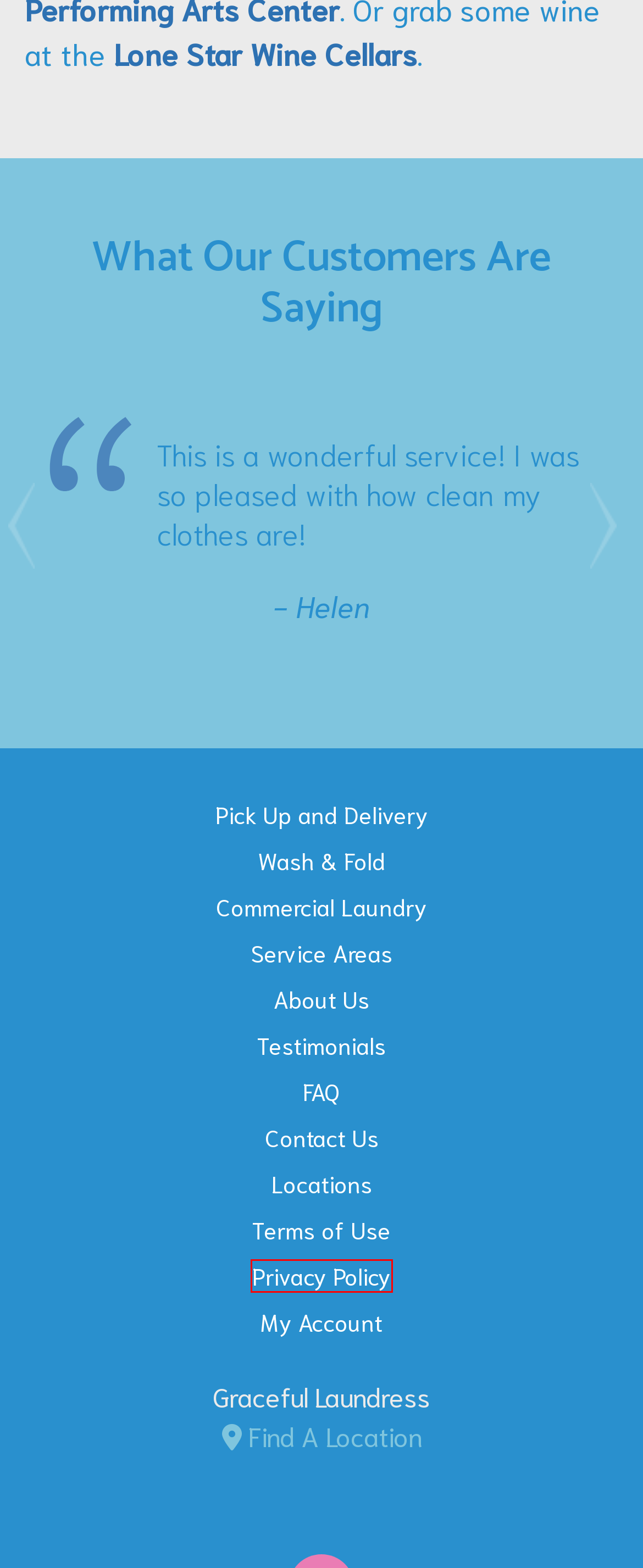View the screenshot of the webpage containing a red bounding box around a UI element. Select the most fitting webpage description for the new page shown after the element in the red bounding box is clicked. Here are the candidates:
A. Laundry Pickup and Delivery | Wash & Fold | Graceful Laundress
B. Sign in - Graceful Laundress
C. Frequently Asked Questions | Graceful Laundress
D. Terms of Use | Graceful Laundress
E. Privacy Policy | Graceful Laundress
F. Testimonials | Graceful Laundress
G. Wash and fold drop Off Laundry near Garland, TX | Graceful Laundress
H. Home / The Graceful Laundress | Graceful Laundress

E